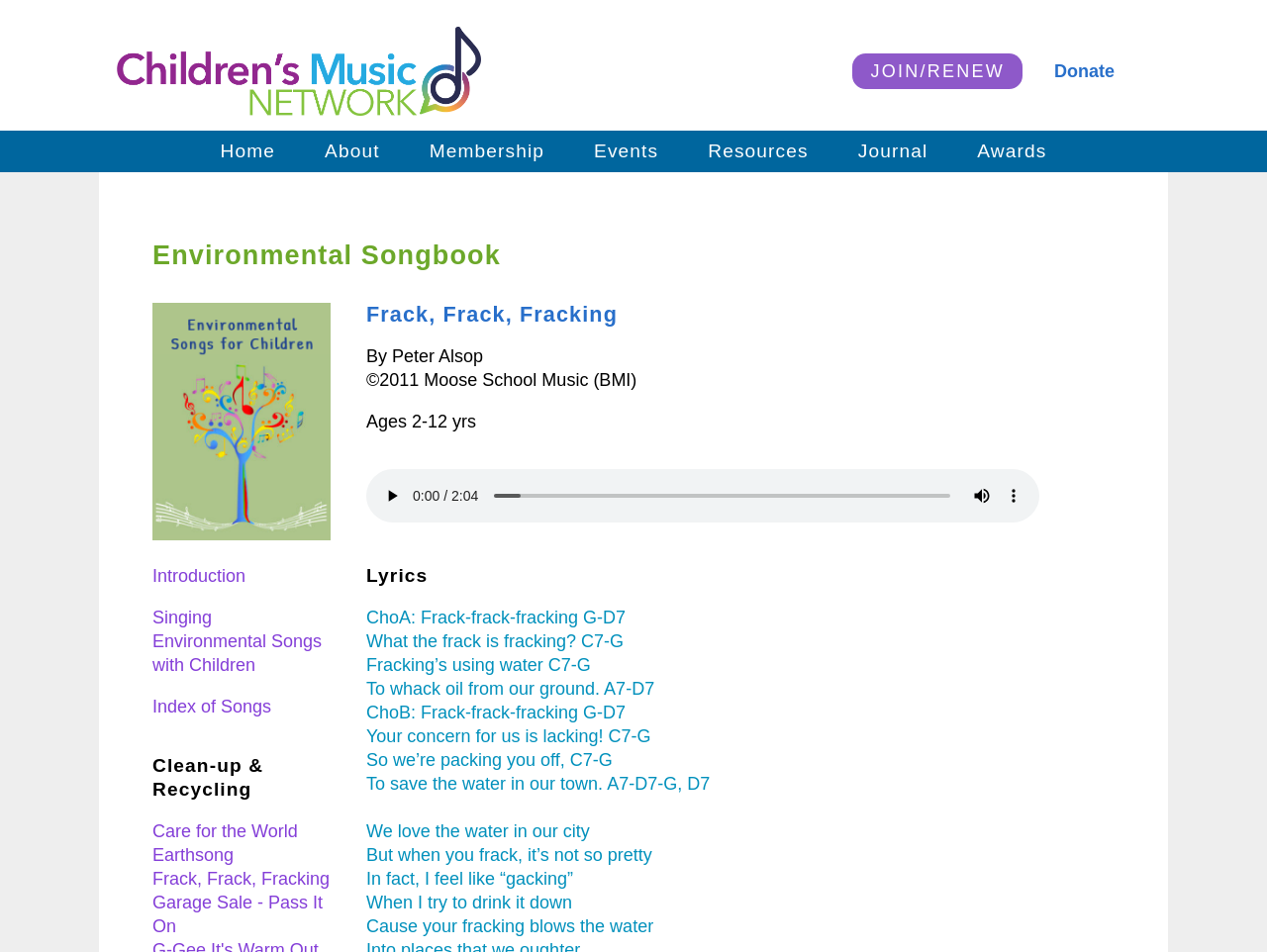What is the title of the song?
Using the visual information, answer the question in a single word or phrase.

Frack, Frack, Fracking